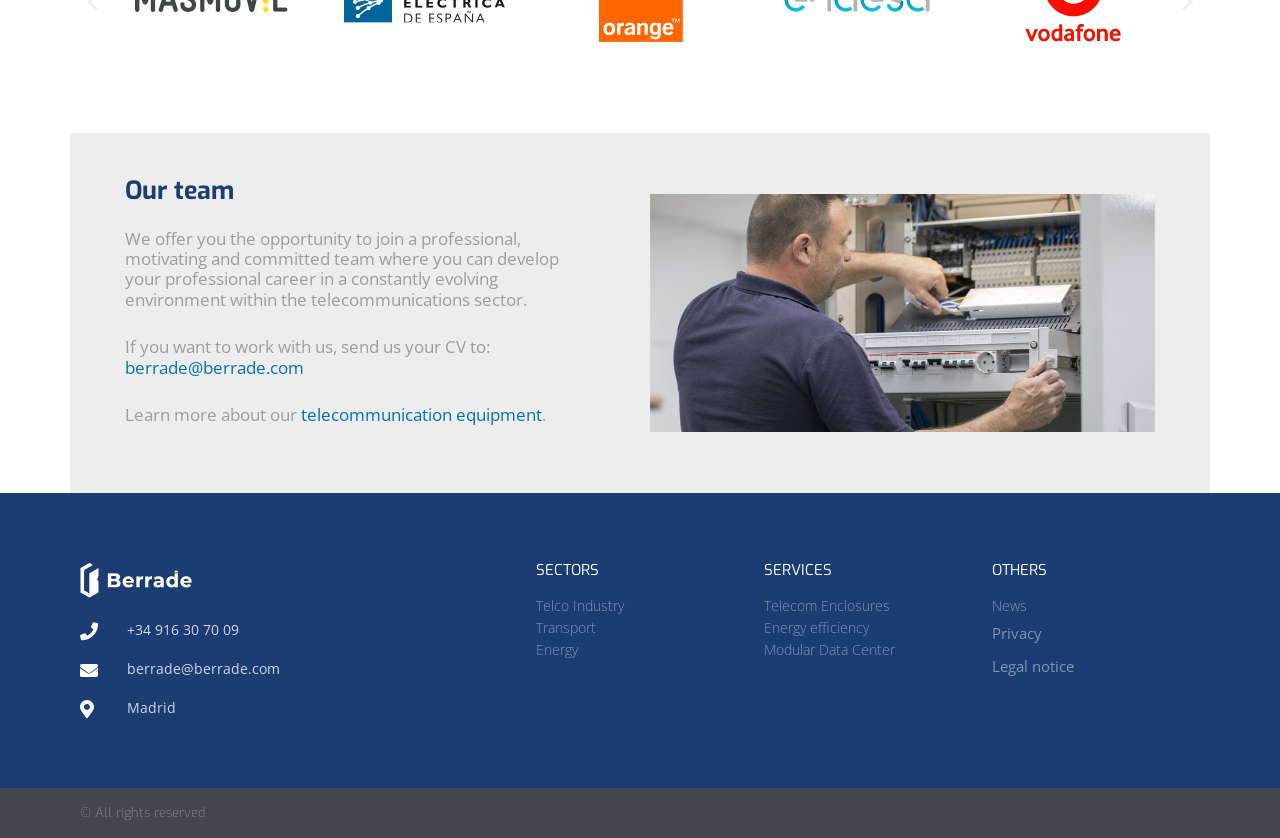What sectors does the company operate in?
Please give a detailed and elaborate answer to the question based on the image.

The company operates in three sectors, which are listed in the 'SECTORS' section of the webpage. These sectors are Telco Industry, Transport, and Energy, and each sector has a corresponding link.